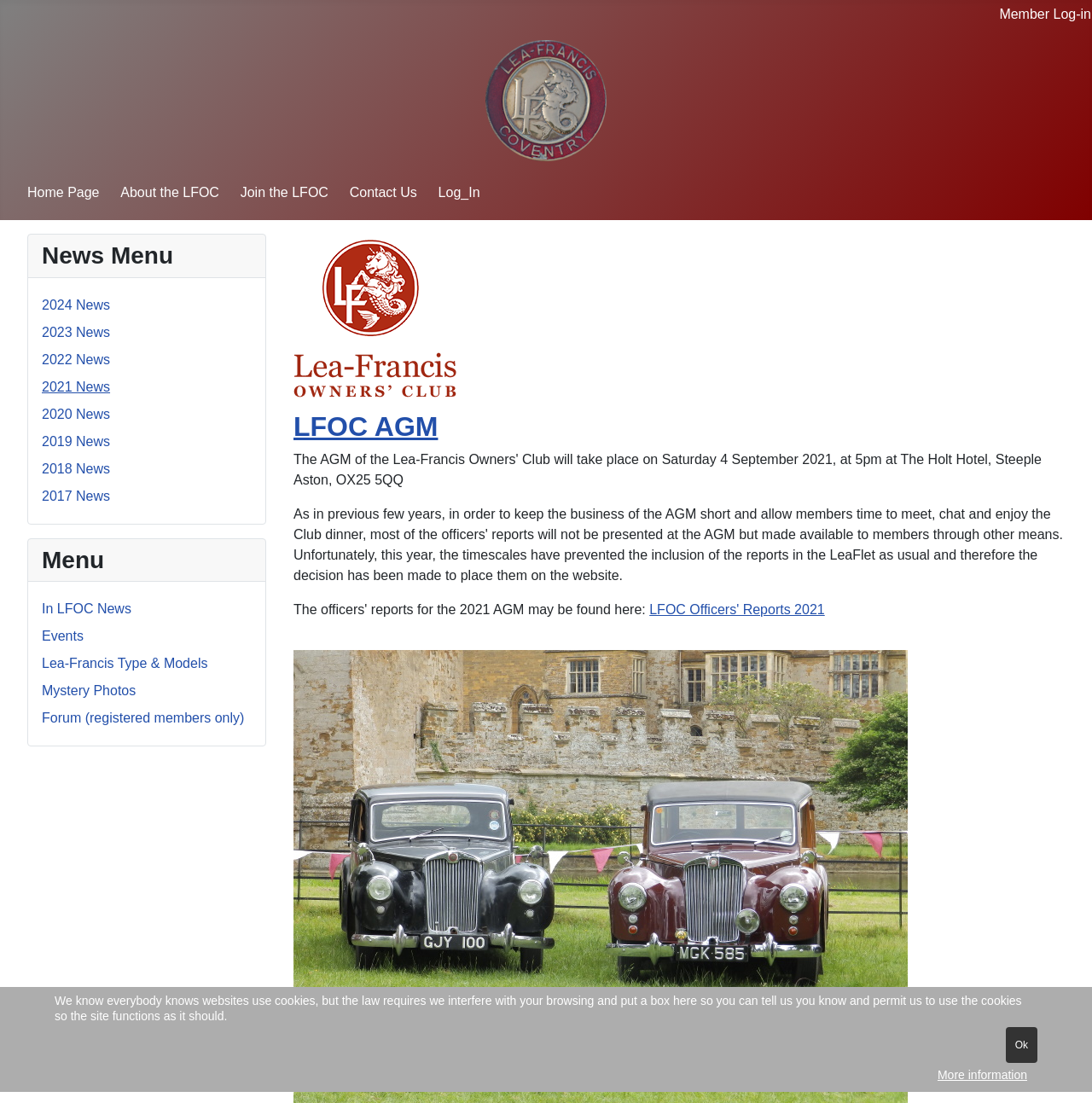Please identify the coordinates of the bounding box that should be clicked to fulfill this instruction: "Go to the Home Page".

[0.025, 0.168, 0.091, 0.181]